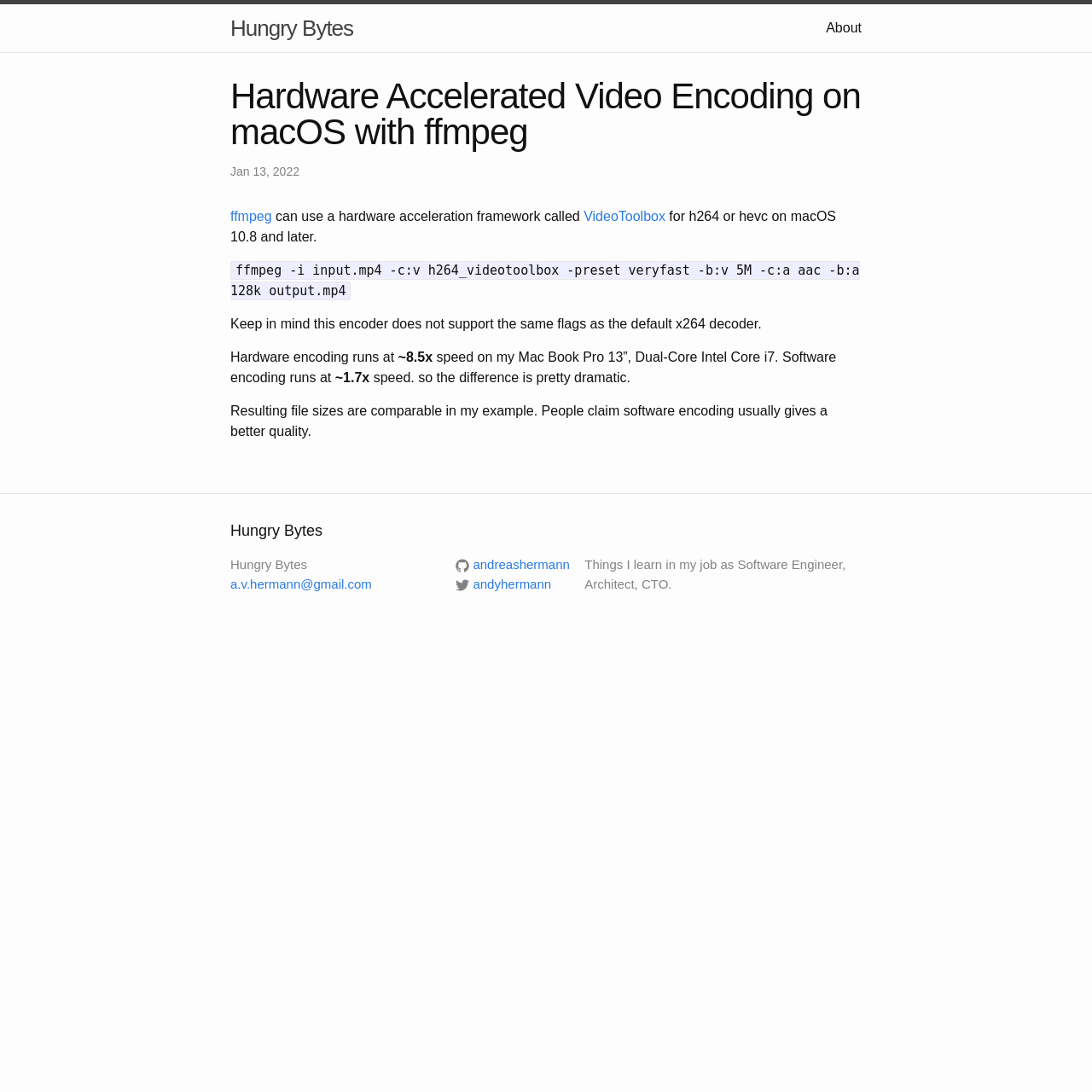What is the main heading displayed on the webpage? Please provide the text.

Hardware Accelerated Video Encoding on macOS with ffmpeg